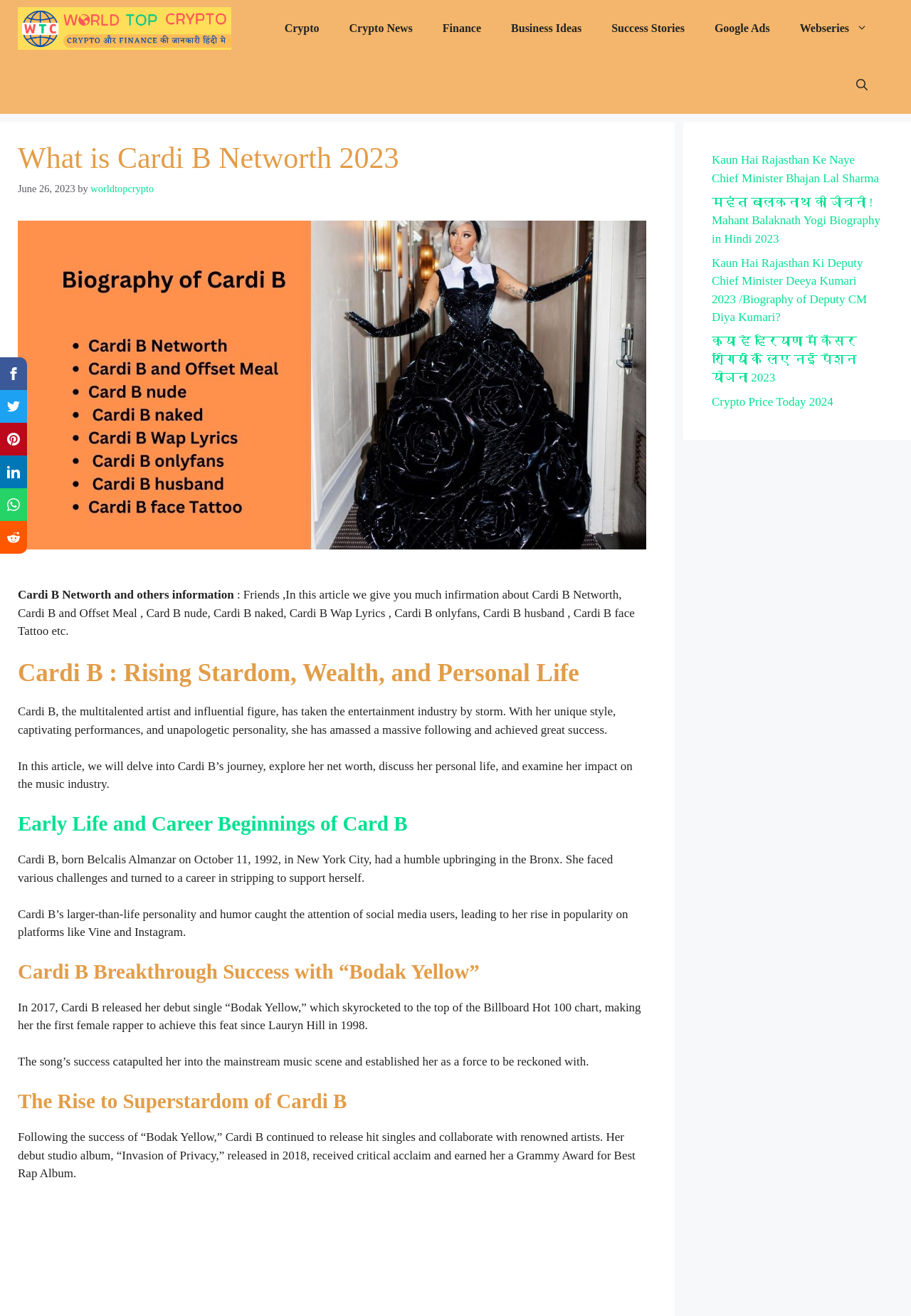Determine the bounding box of the UI element mentioned here: "Crypto Price Today 2024". The coordinates must be in the format [left, top, right, bottom] with values ranging from 0 to 1.

[0.781, 0.3, 0.915, 0.31]